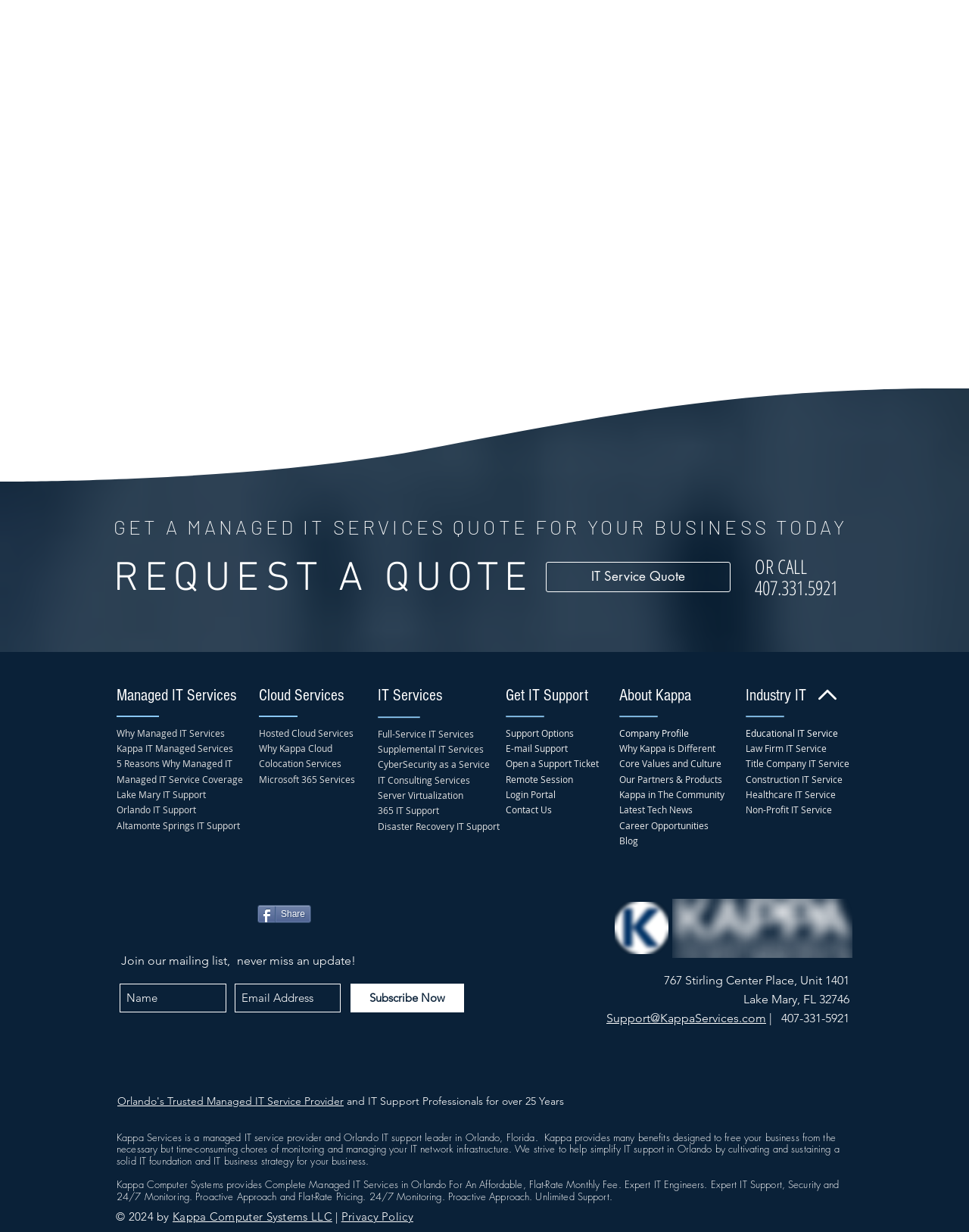Please locate the bounding box coordinates of the element that needs to be clicked to achieve the following instruction: "Click the link to Opus Group". The coordinates should be four float numbers between 0 and 1, i.e., [left, top, right, bottom].

None